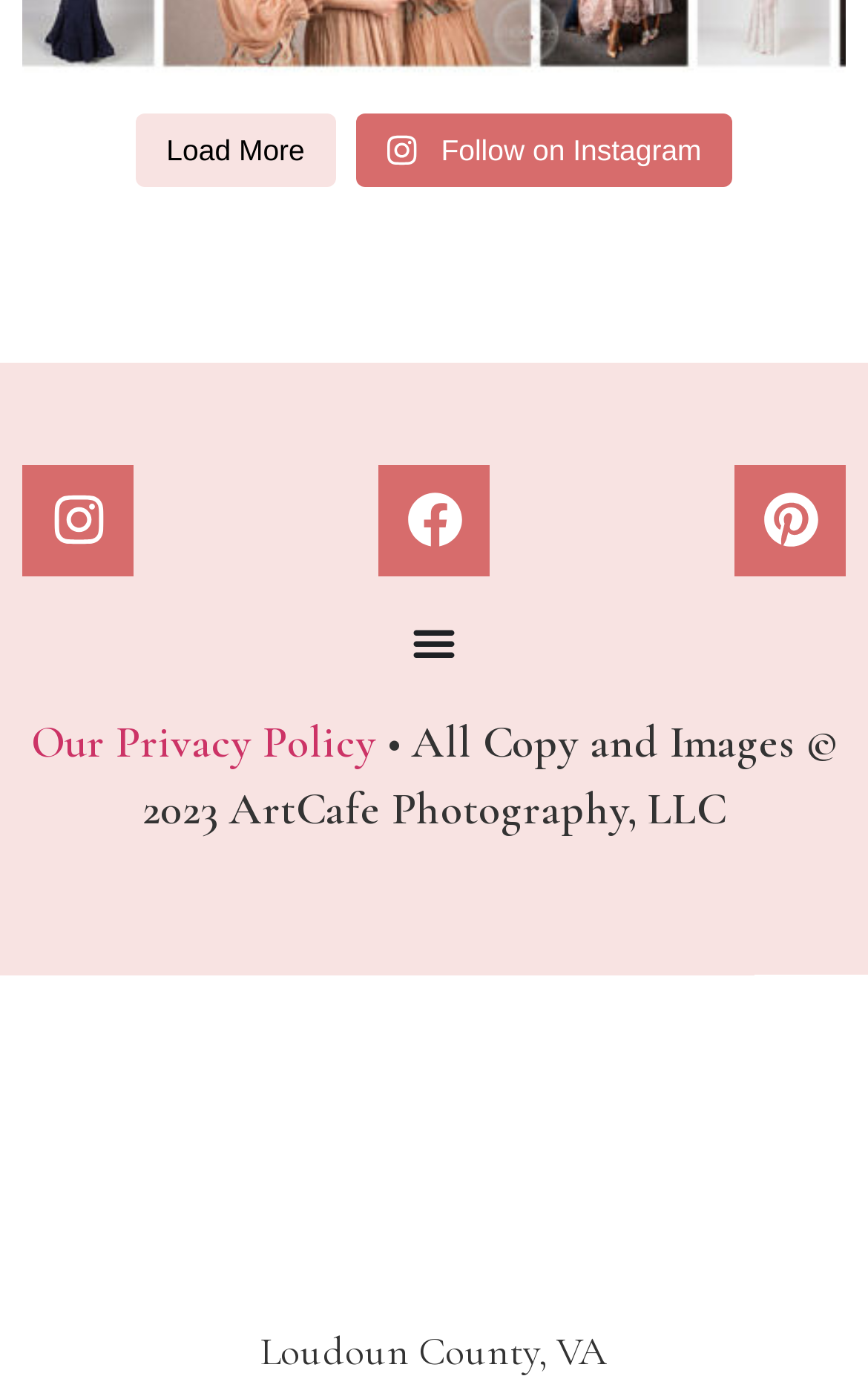Given the webpage screenshot, identify the bounding box of the UI element that matches this description: "Pinterest".

[0.846, 0.338, 0.974, 0.418]